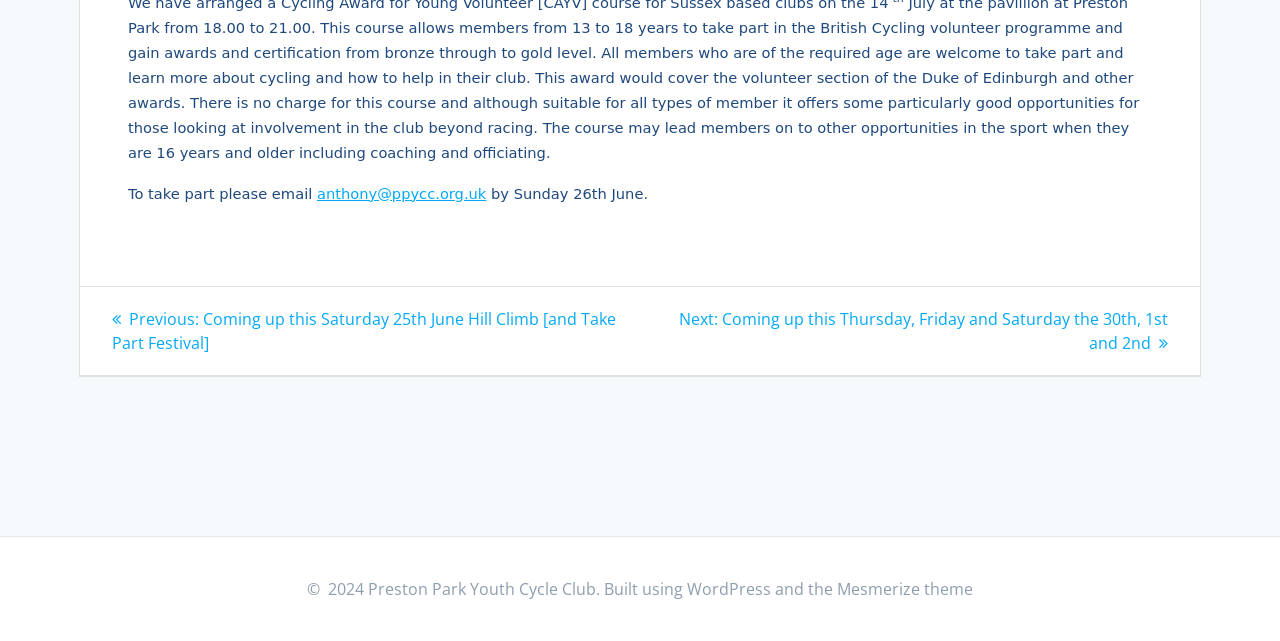Based on the element description anthony@ppycc.org.uk, identify the bounding box of the UI element in the given webpage screenshot. The coordinates should be in the format (top-left x, top-left y, bottom-right x, bottom-right y) and must be between 0 and 1.

[0.248, 0.288, 0.38, 0.315]